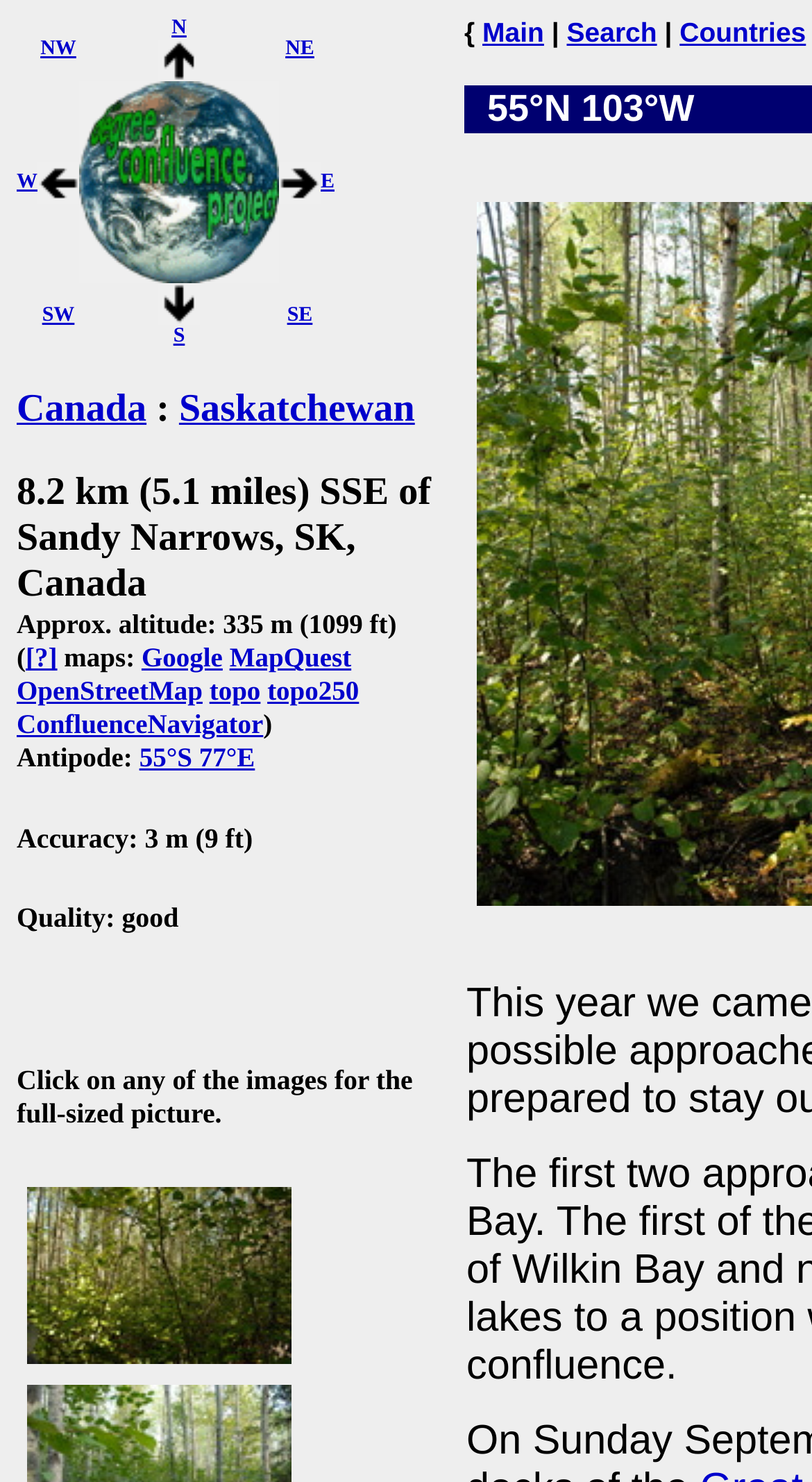Identify the bounding box coordinates for the region to click in order to carry out this instruction: "Contact Us". Provide the coordinates using four float numbers between 0 and 1, formatted as [left, top, right, bottom].

None